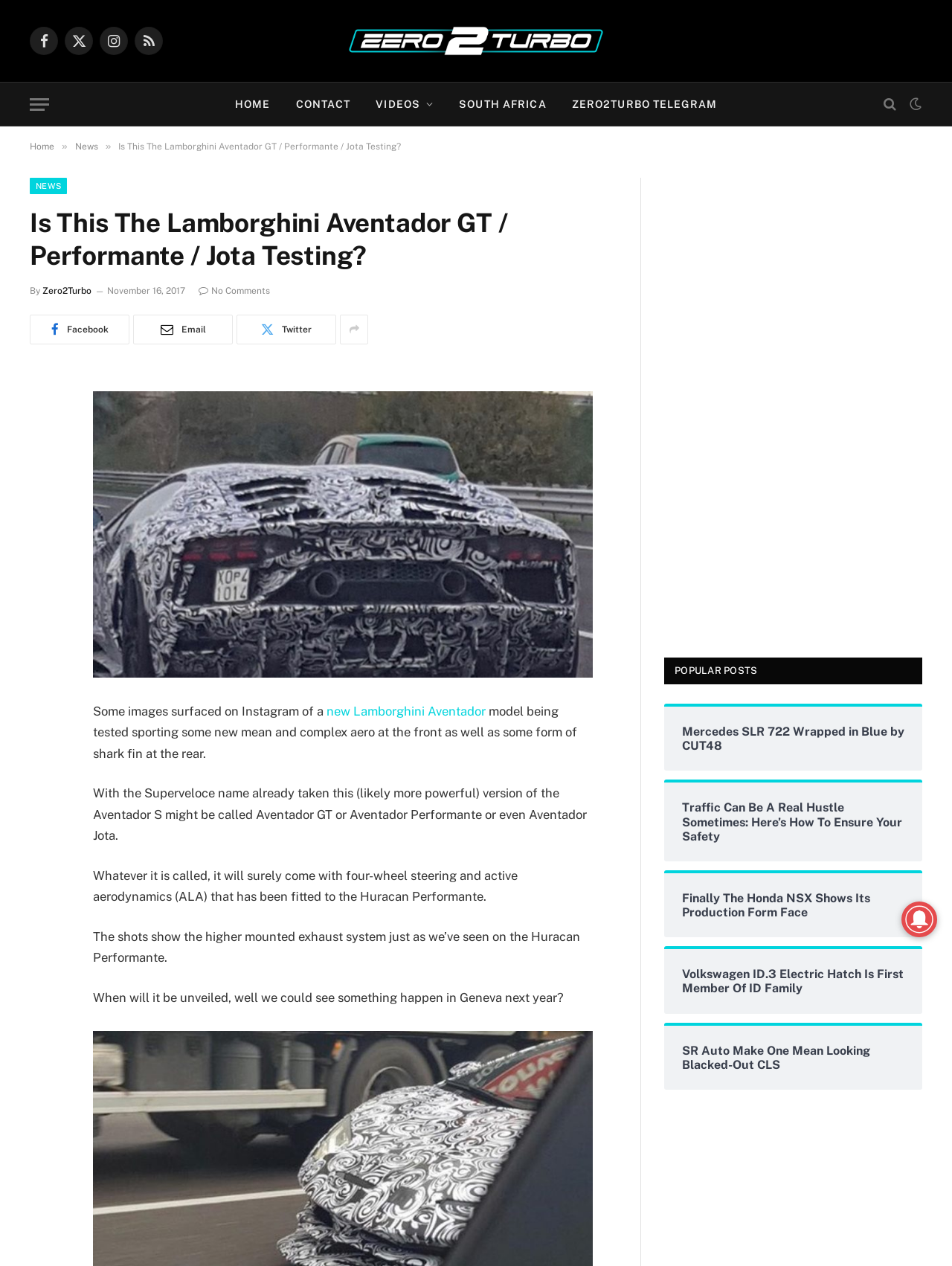Can you find the bounding box coordinates for the element that needs to be clicked to execute this instruction: "Go to the HOME page"? The coordinates should be given as four float numbers between 0 and 1, i.e., [left, top, right, bottom].

[0.234, 0.065, 0.297, 0.099]